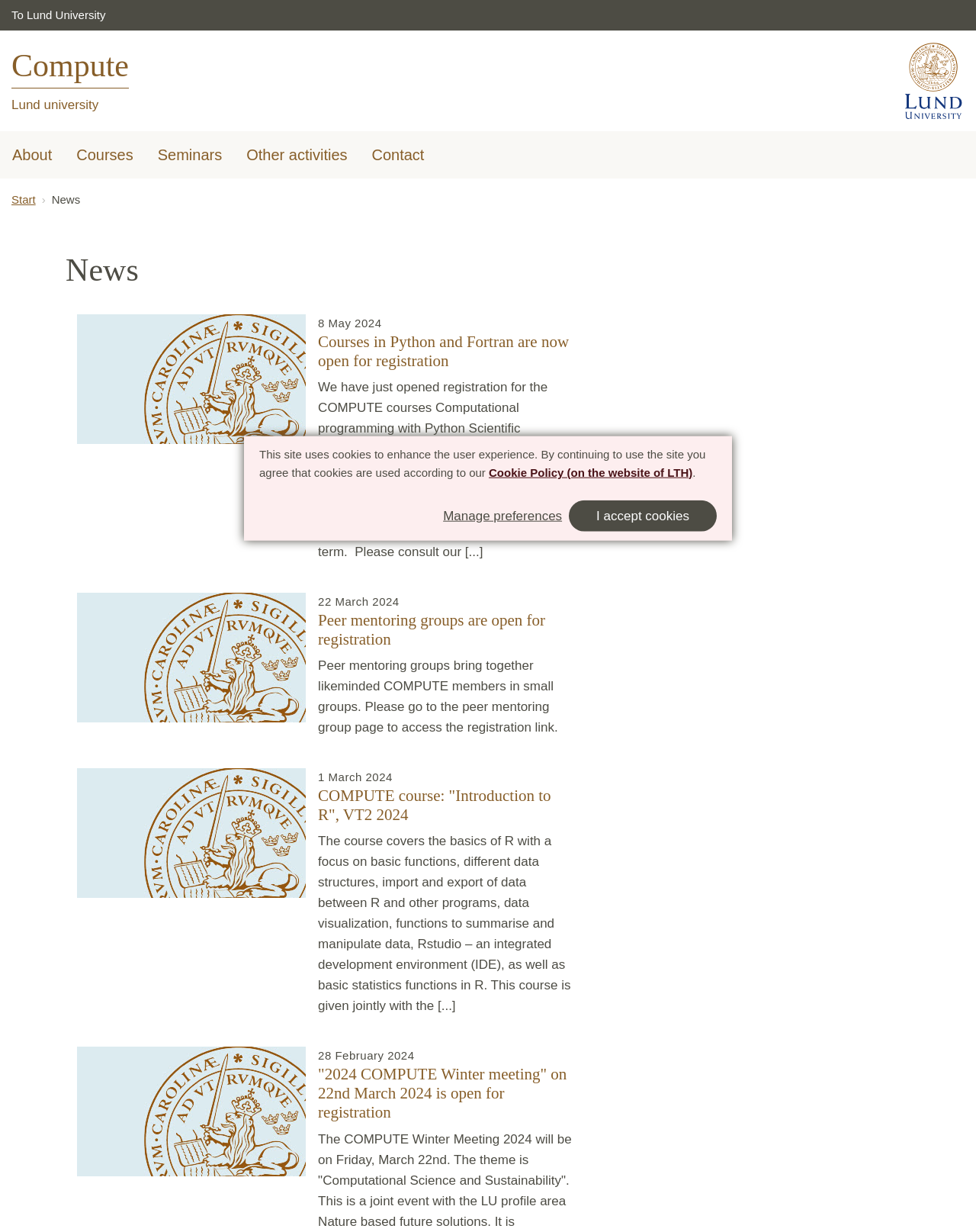What is the purpose of the 'Manage preferences' button?
Answer the question with just one word or phrase using the image.

To manage cookie preferences